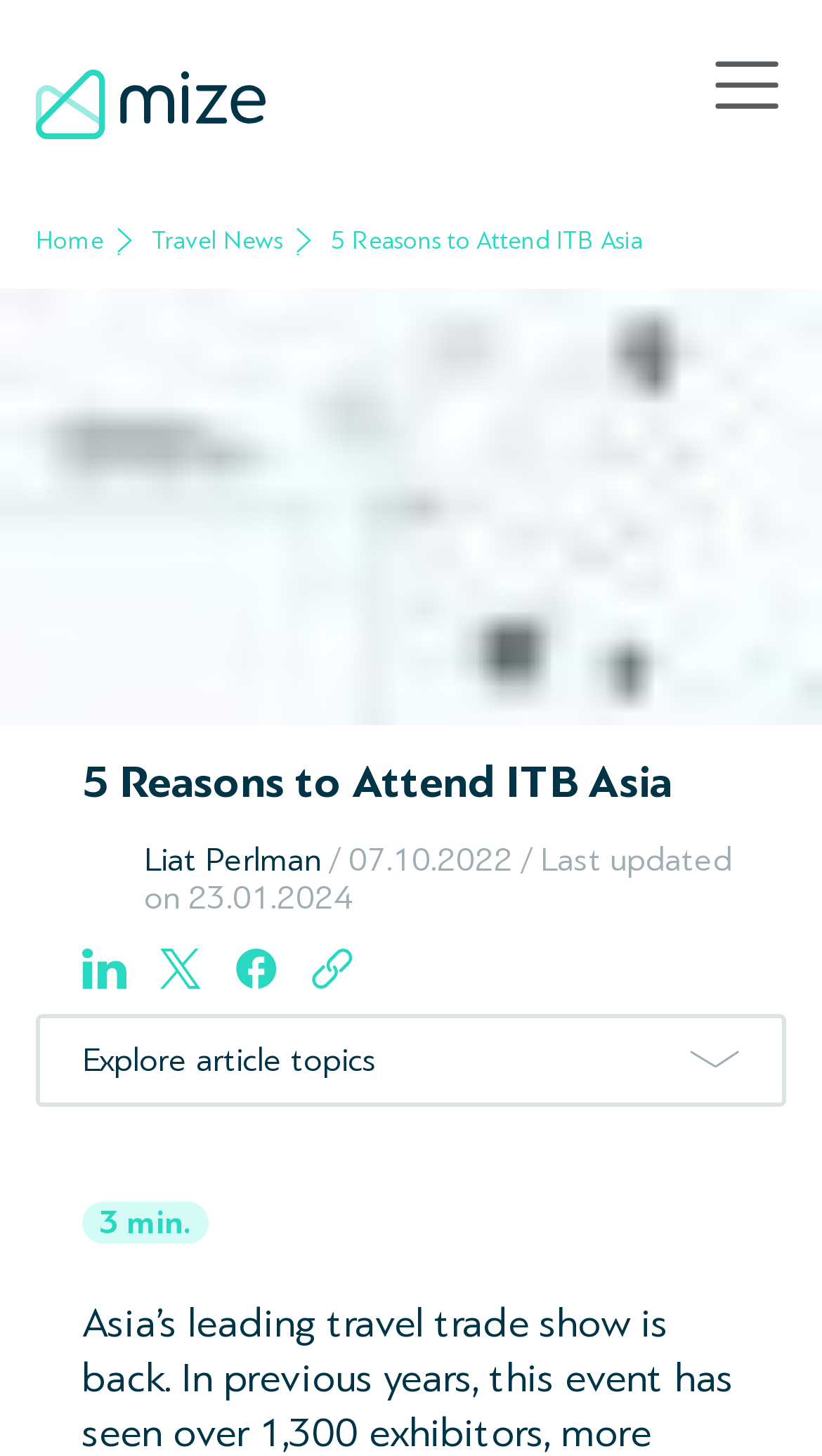Please identify the bounding box coordinates of the clickable area that will allow you to execute the instruction: "Read the article by Liat Perlman".

[0.175, 0.578, 0.401, 0.604]